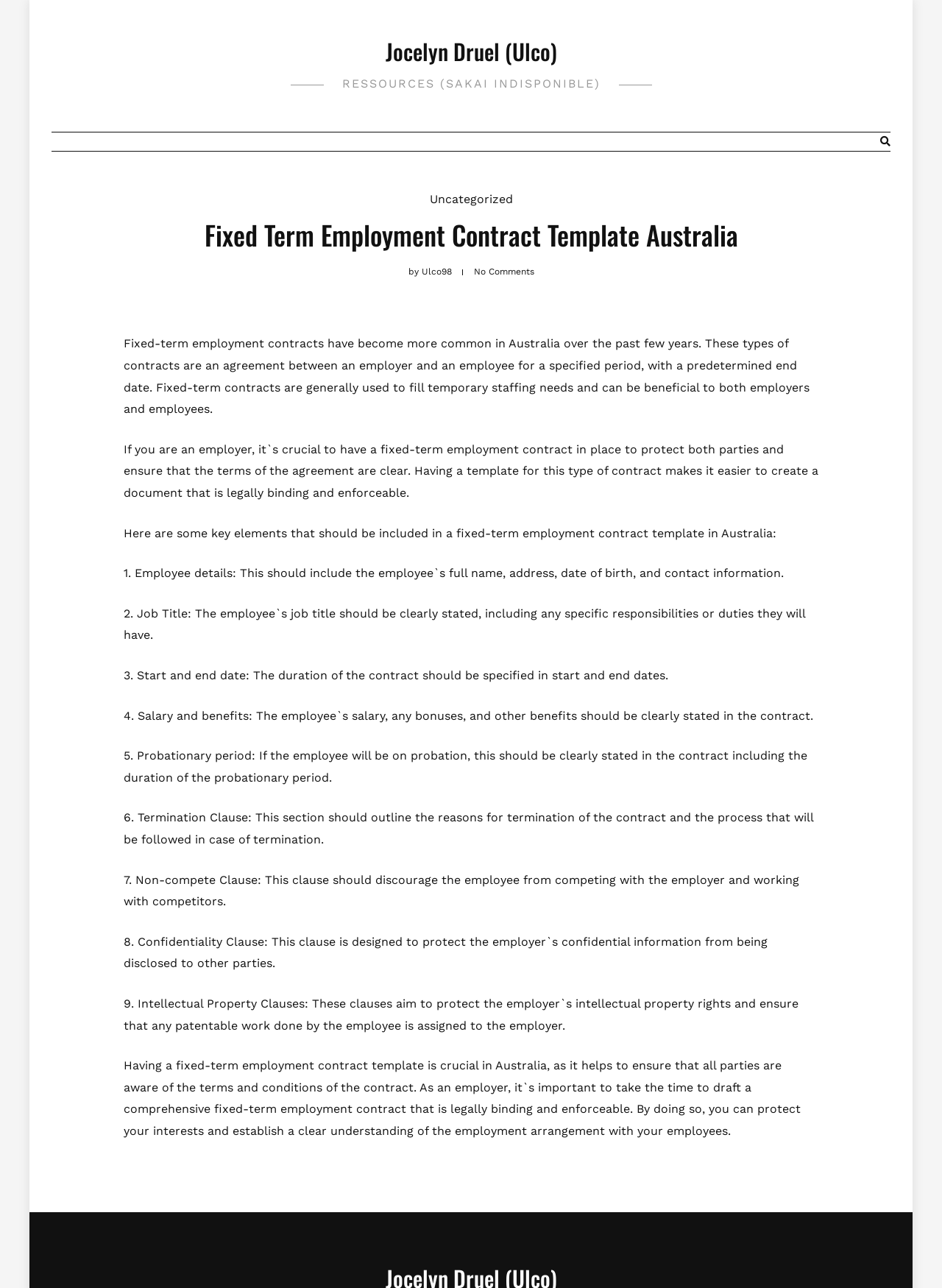What is the primary heading on this webpage?

Fixed Term Employment Contract Template Australia